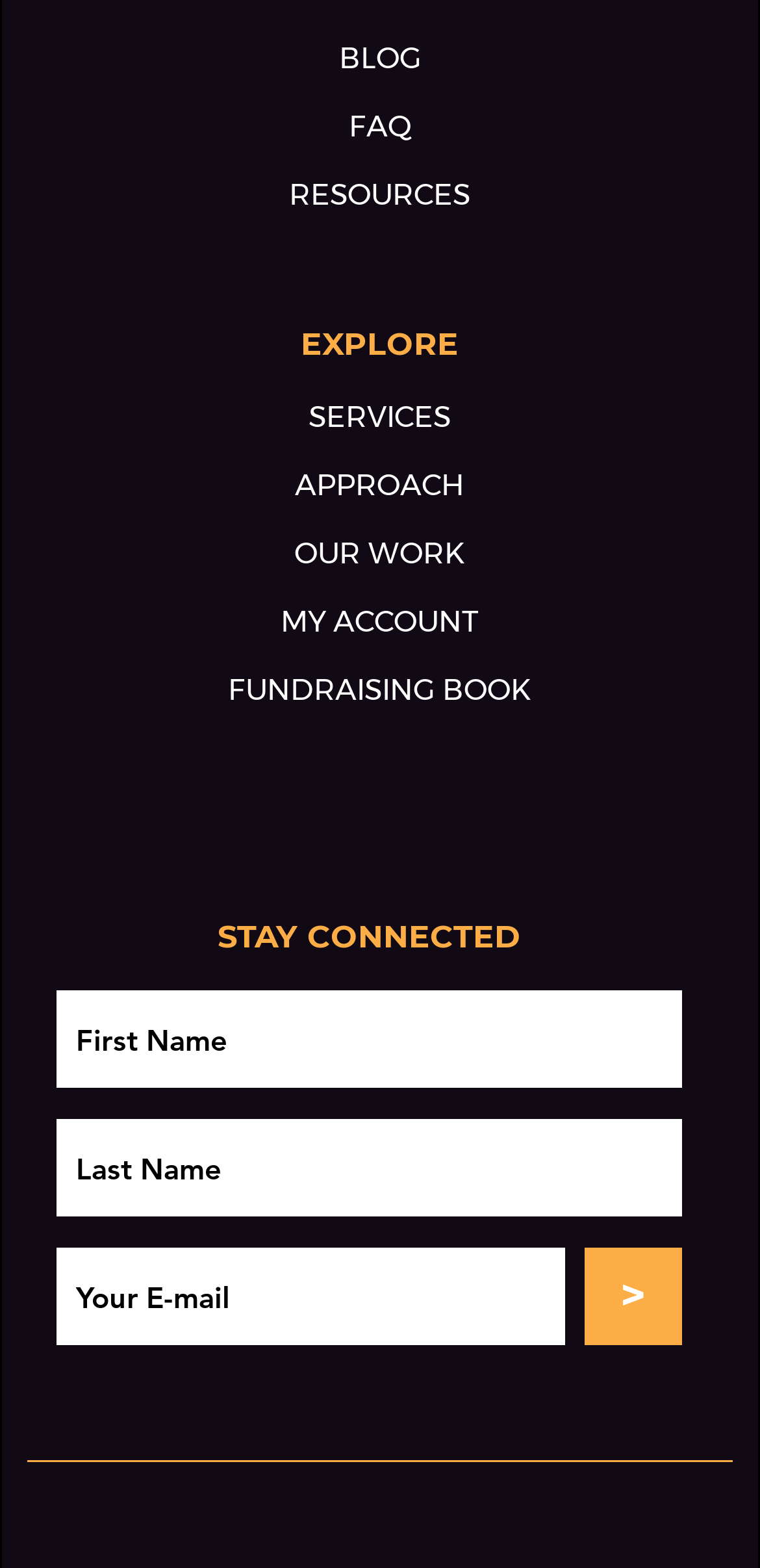How many textboxes are available for input?
Please provide a comprehensive answer based on the information in the image.

I counted the number of textbox elements, which includes 'First Name', 'Last Name', and 'Your E-mail', totaling 3 textboxes available for input.